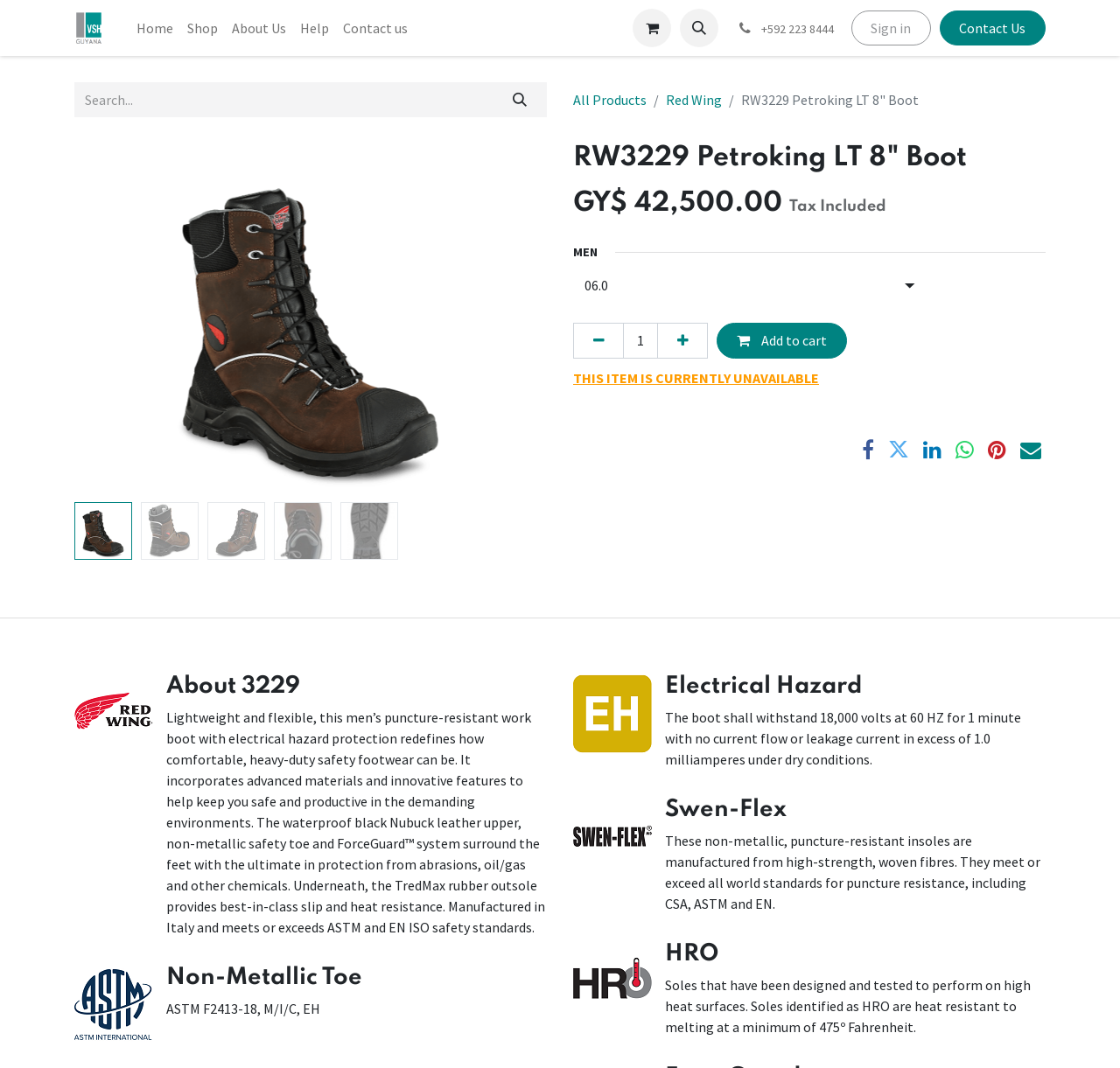What is the minimum heat resistance of the sole?
Based on the screenshot, provide a one-word or short-phrase response.

475º Fahrenheit